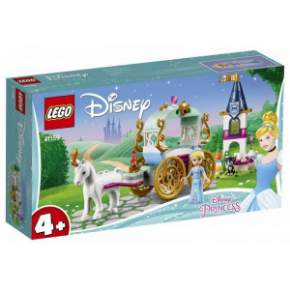What is the main theme of this LEGO set?
Relying on the image, give a concise answer in one word or a brief phrase.

Disney Princess